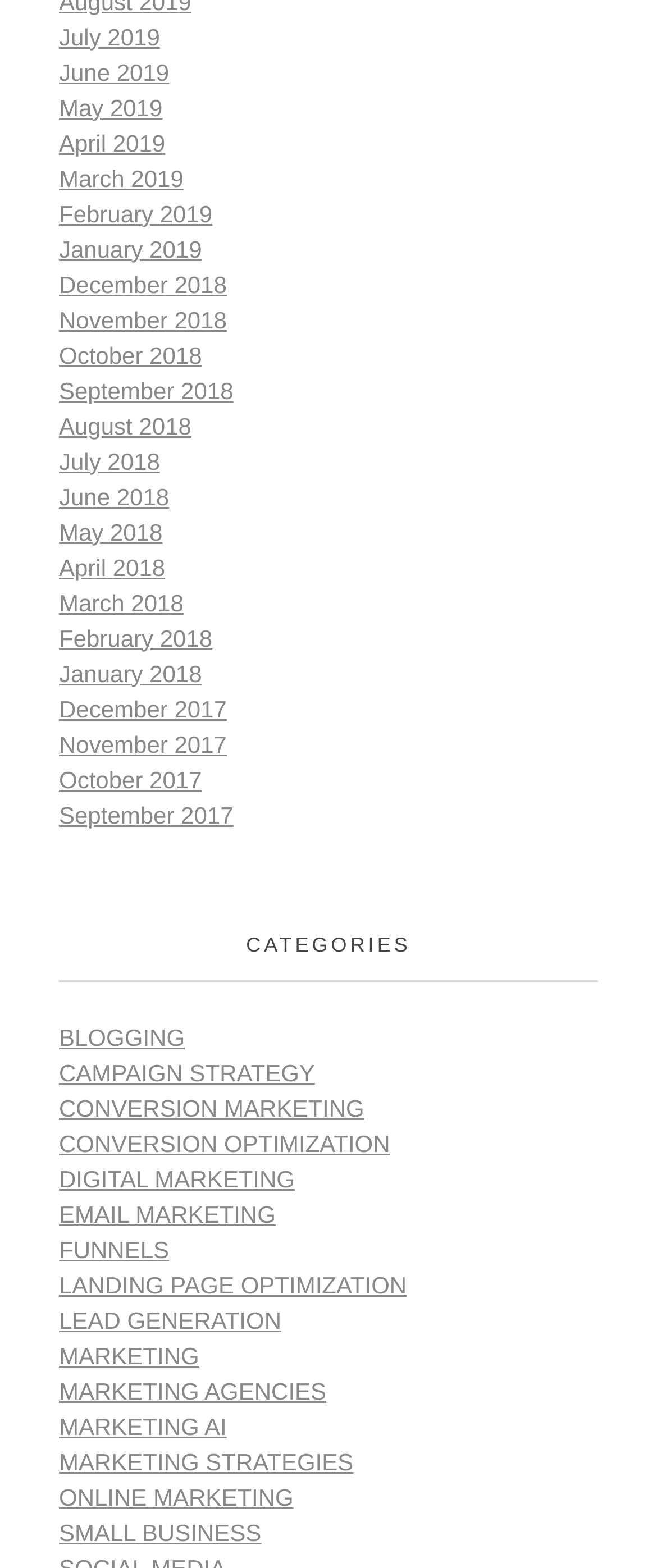Highlight the bounding box coordinates of the element that should be clicked to carry out the following instruction: "read about MARKETING STRATEGIES". The coordinates must be given as four float numbers ranging from 0 to 1, i.e., [left, top, right, bottom].

[0.09, 0.923, 0.538, 0.941]